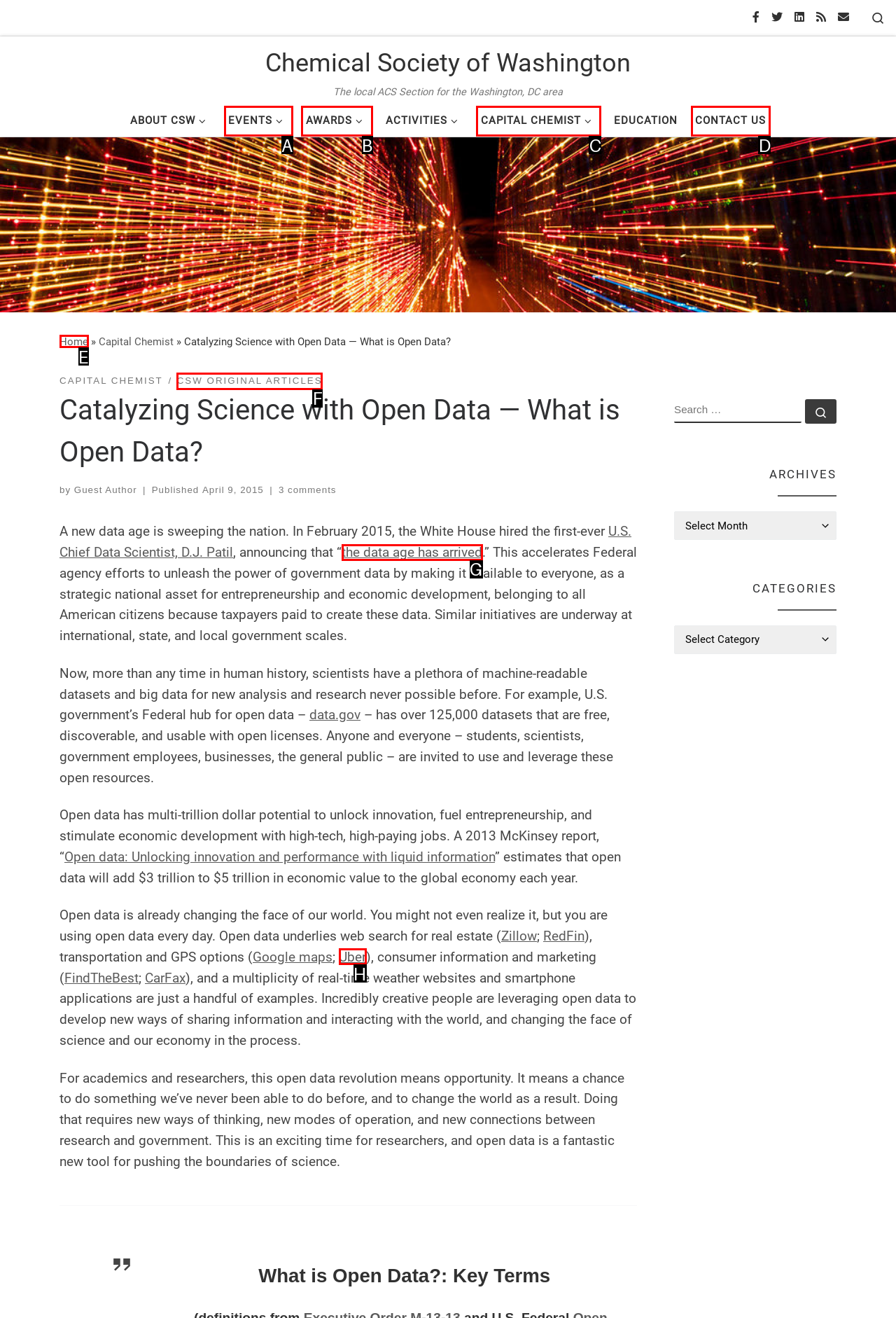Match the HTML element to the description: the data age has arrived. Answer with the letter of the correct option from the provided choices.

G